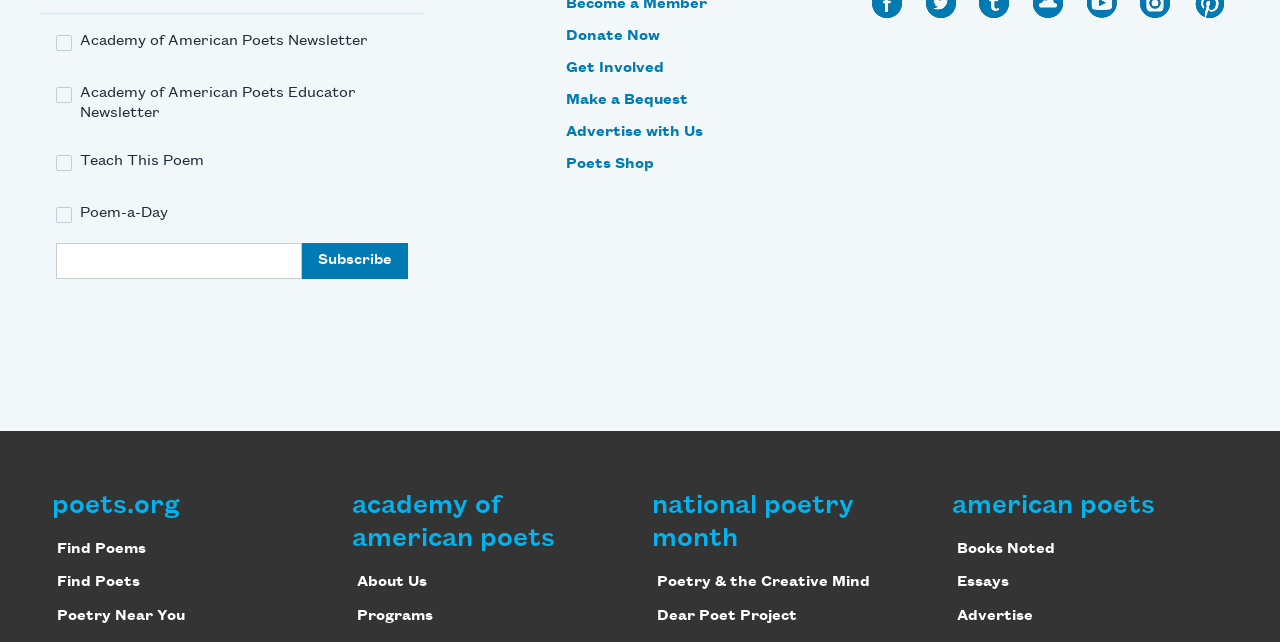Locate the bounding box coordinates of the area you need to click to fulfill this instruction: 'Visit poets.org'. The coordinates must be in the form of four float numbers ranging from 0 to 1: [left, top, right, bottom].

[0.041, 0.764, 0.141, 0.808]